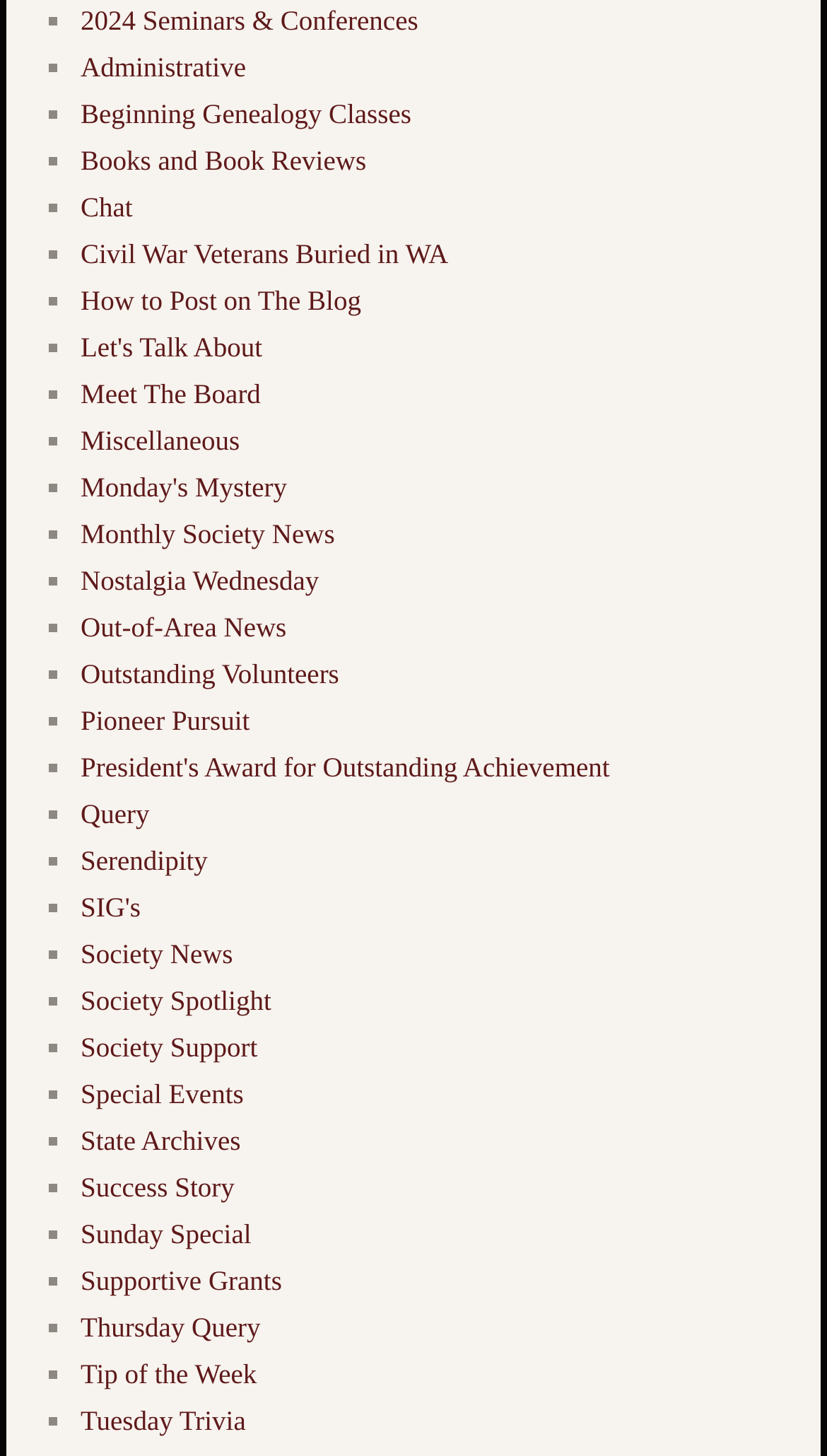Find the bounding box coordinates corresponding to the UI element with the description: "Chat". The coordinates should be formatted as [left, top, right, bottom], with values as floats between 0 and 1.

[0.097, 0.131, 0.16, 0.153]